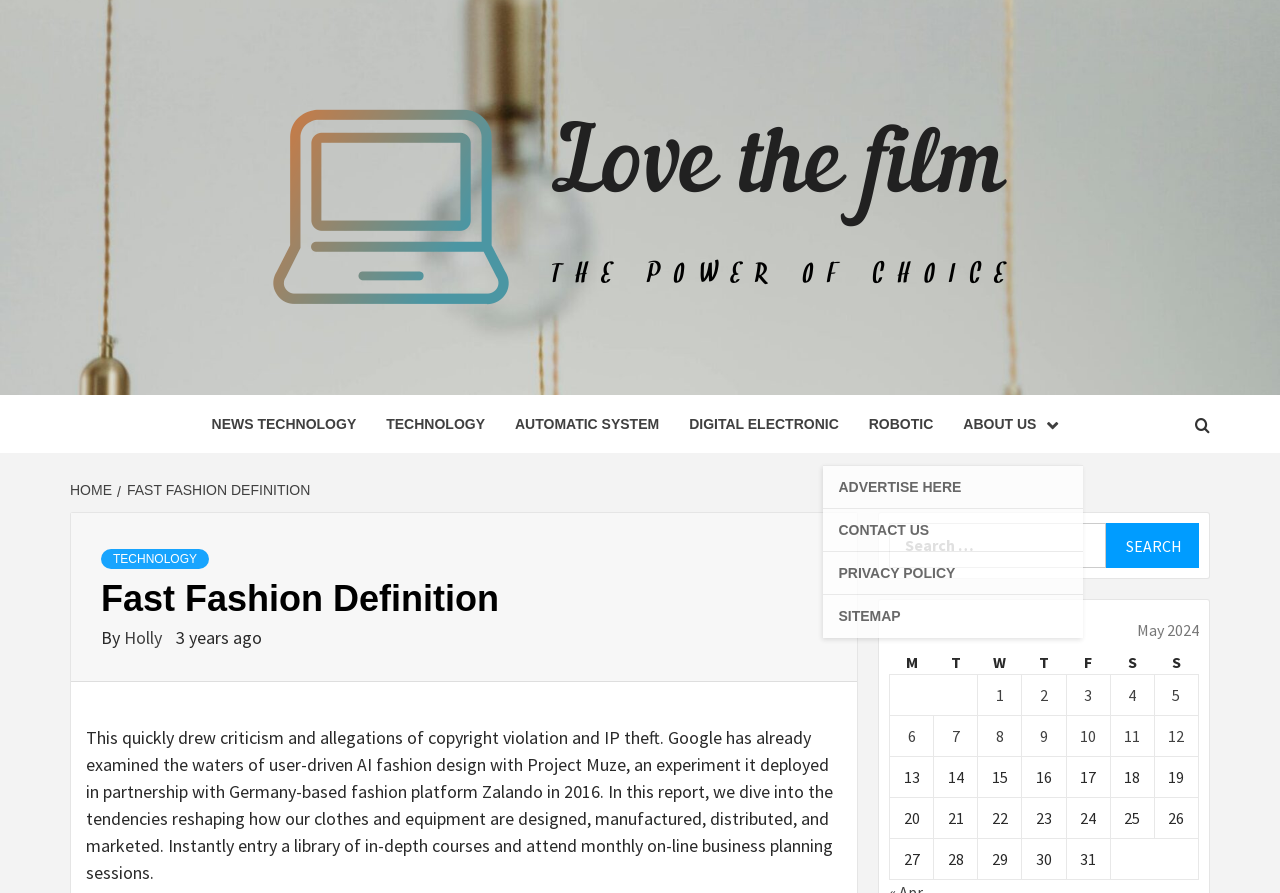What is the date range of the posts listed in the table?
Look at the image and answer the question using a single word or phrase.

May 1-12, 2024